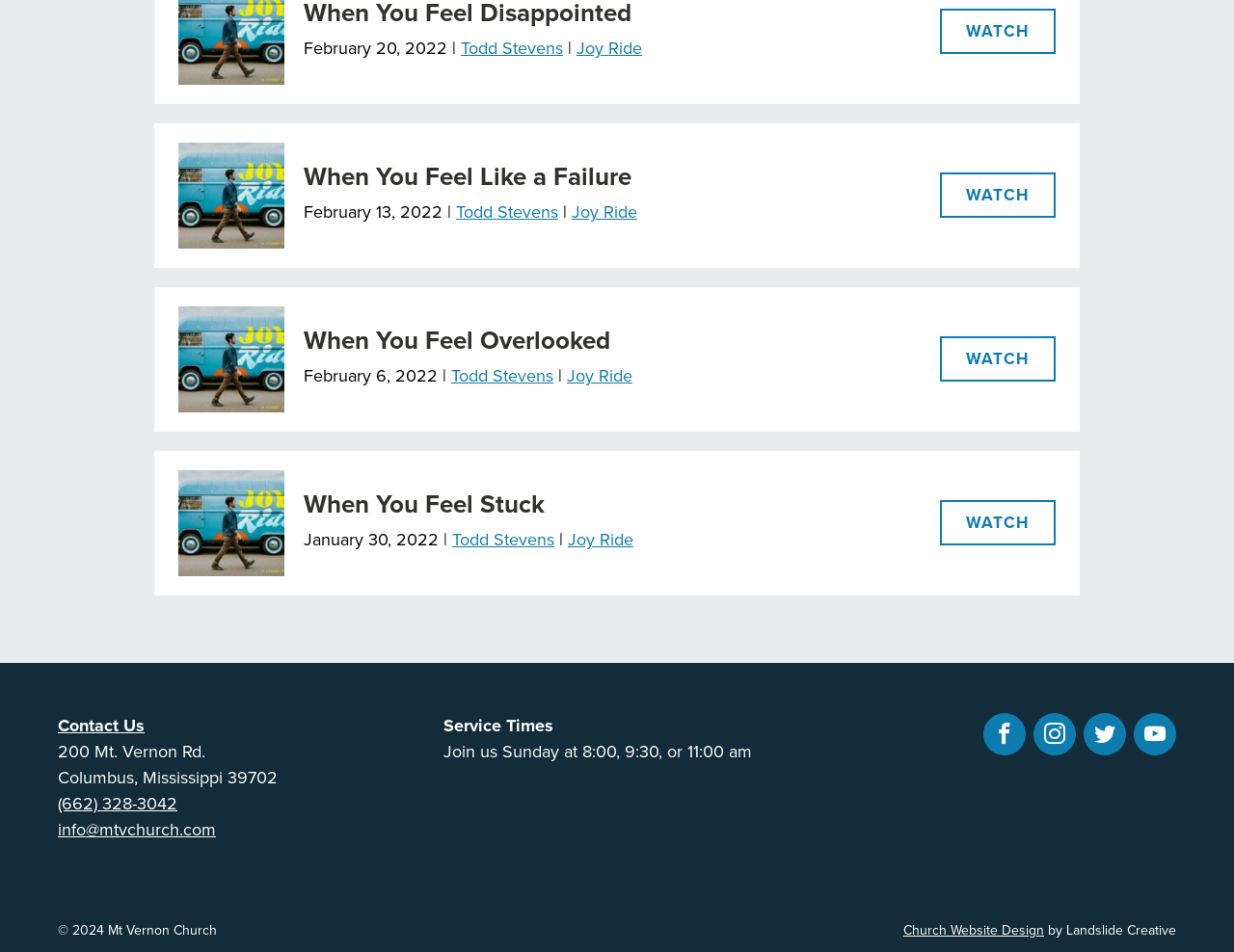Highlight the bounding box coordinates of the element that should be clicked to carry out the following instruction: "Click on Church Website Design". The coordinates must be given as four float numbers ranging from 0 to 1, i.e., [left, top, right, bottom].

[0.732, 0.967, 0.846, 0.988]